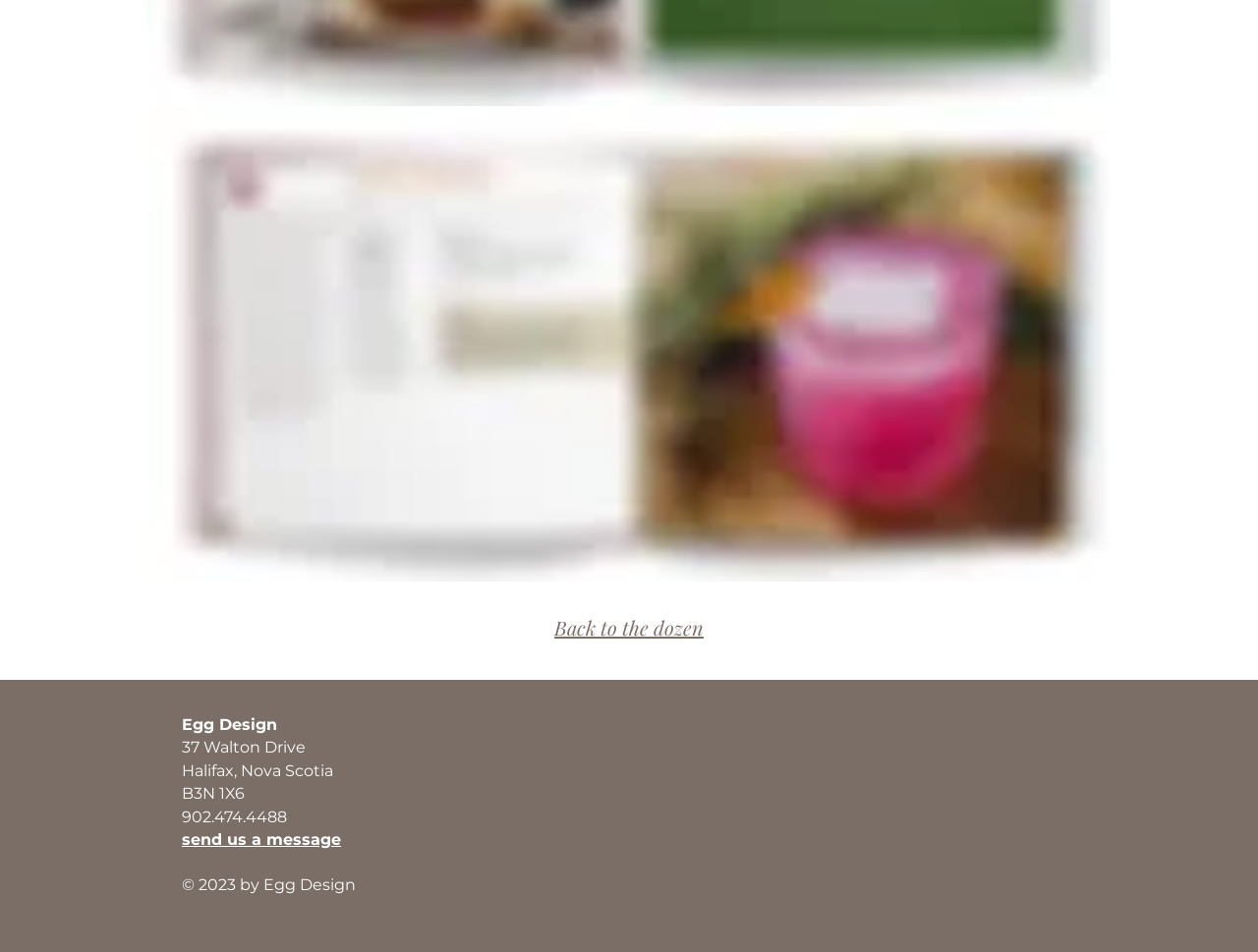Answer briefly with one word or phrase:
What is the phone number of the company?

902.474.4488